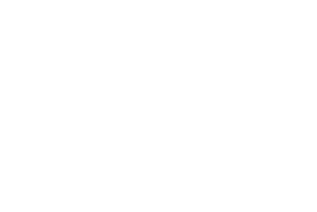Provide a comprehensive description of the image.

The image captures the enchanting scene of Emma and Jaden, a charming couple dressed stylishly for a prom mini session. The photograph highlights their youthful exuberance and the gentle ambiance of the surrounding wooded area in West Frankfort Park. Emma and Jaden, clearly at ease with each other, reflect a joyful bond that has developed over time, having attended many dances together. The lush backdrop enhances their cuteness, creating a picturesque moment that resonates with the excitement of young love. This session not only showcases their outfits and personalities but also represents the photographer's ambition to become a premier senior photographer, aimed at capturing similar heartfelt moments for high school seniors and their families.